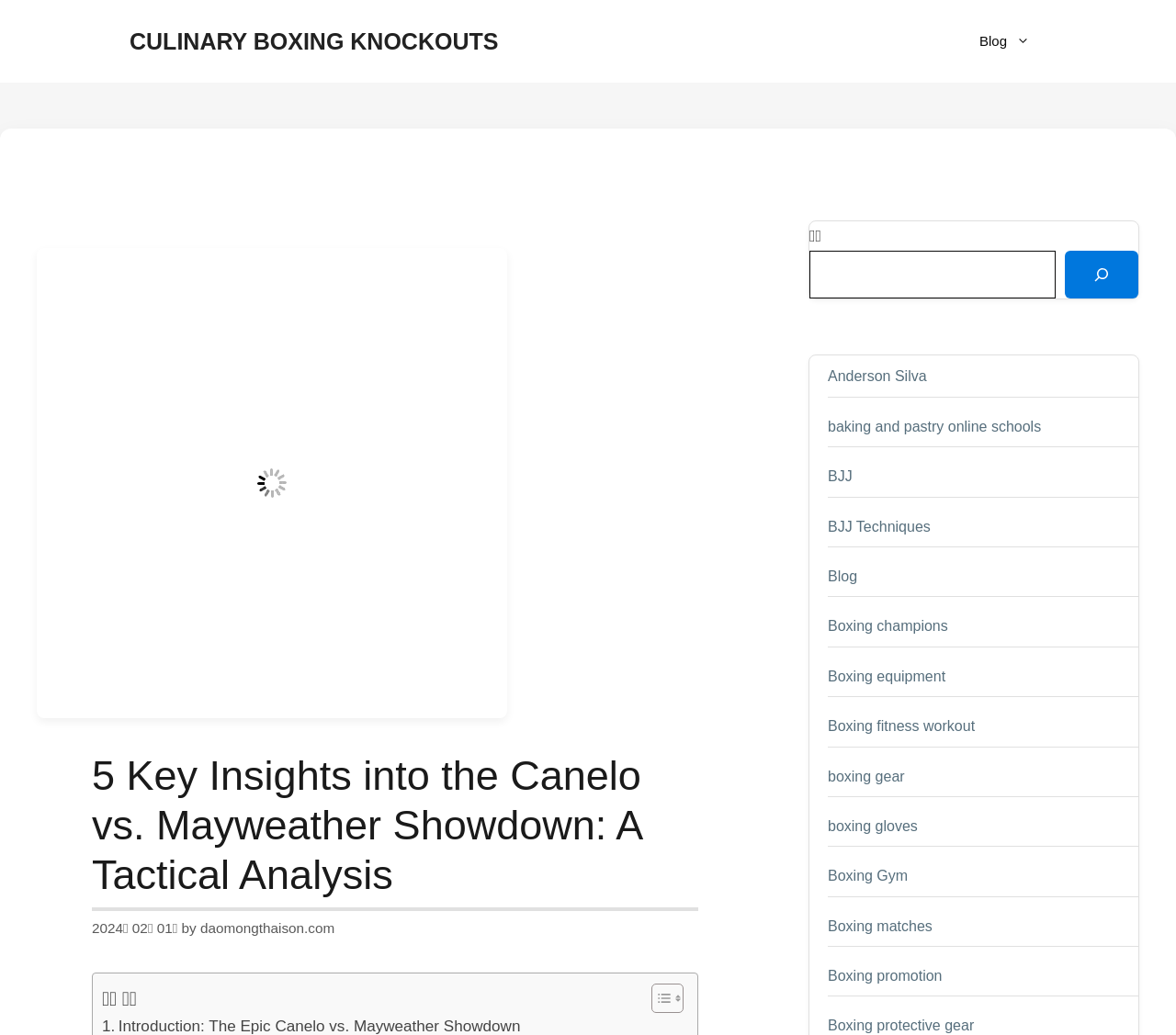Find the bounding box coordinates for the area that should be clicked to accomplish the instruction: "Visit the 'Anderson Silva' page".

[0.704, 0.356, 0.788, 0.371]